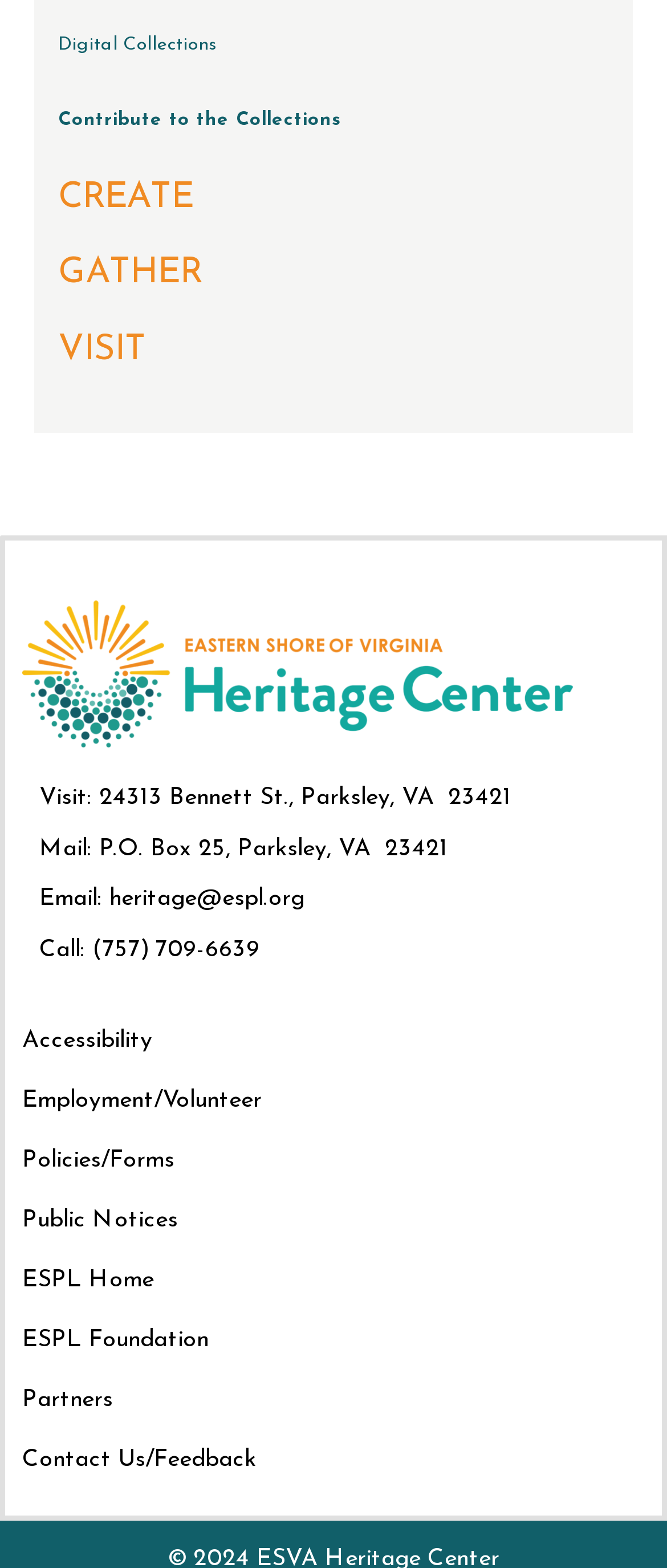Please locate the bounding box coordinates of the element that needs to be clicked to achieve the following instruction: "go to the ESPL Foundation page". The coordinates should be four float numbers between 0 and 1, i.e., [left, top, right, bottom].

[0.033, 0.846, 0.313, 0.863]